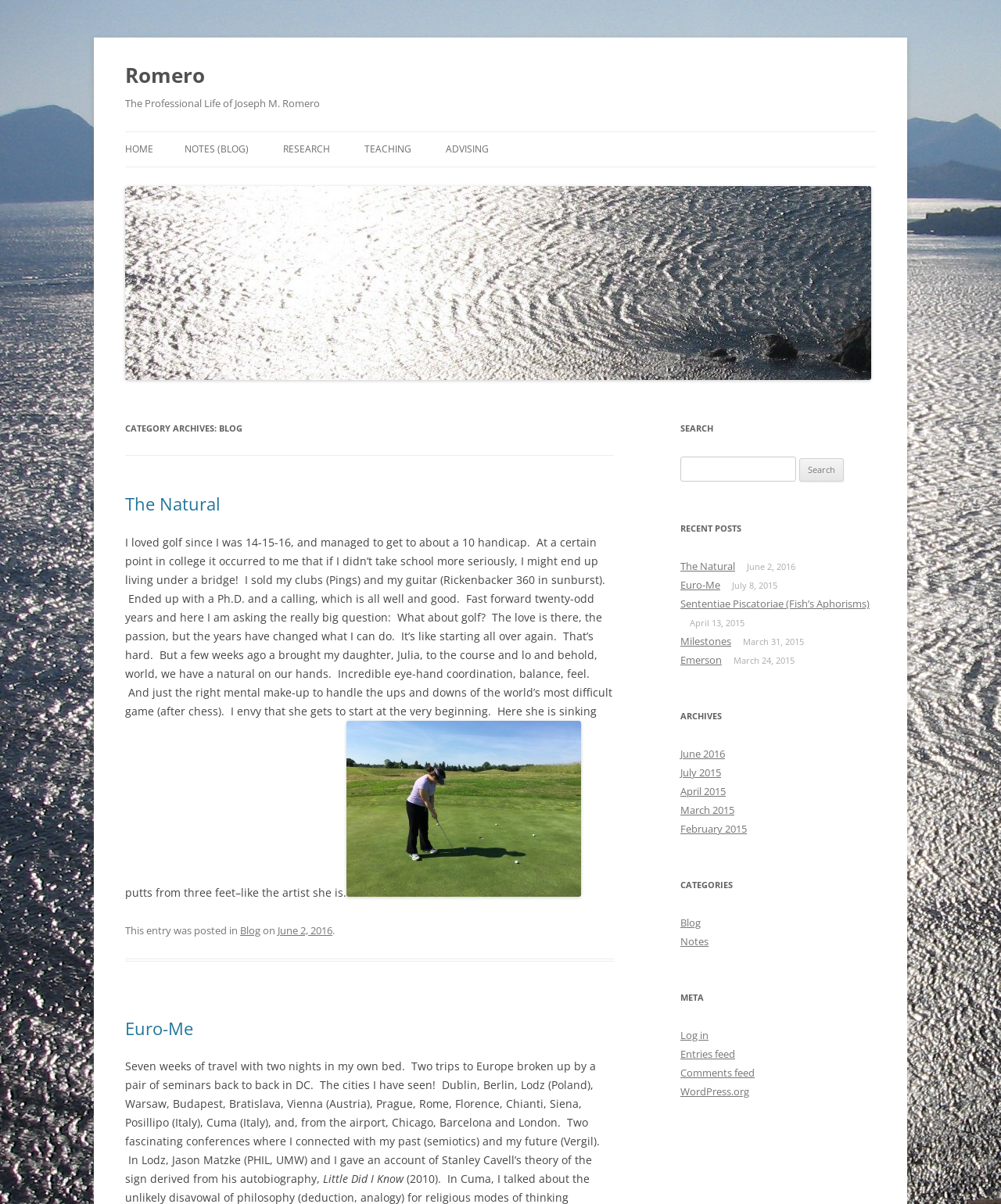Generate a comprehensive caption for the webpage you are viewing.

The webpage is a blog titled "Romero" with a professional and academic tone. At the top, there is a heading with the title "Romero" and a link to the same name. Below it, there is a heading that describes the blog as "The Professional Life of Joseph M. Romero". 

On the top-left side, there is a navigation menu with links to "HOME", "NOTES (BLOG)", "RESEARCH", "TEACHING", and "ADVISING". Below the navigation menu, there is a header section with a link to "Romero" and an image. 

The main content of the webpage is divided into two columns. The left column contains a series of blog posts, each with a heading, a link to the post, and a short description. The first post is titled "The Natural" and describes the author's experience with golf and their daughter's natural talent for the game. The post includes an image and a link to a date. 

Below the first post, there are more blog posts, each with a similar structure. The posts are titled "Euro-Me", "Little Did I Know", and others. 

The right column contains a search bar, a section for recent posts, a section for archives, a section for categories, and a section for meta information. The recent posts section lists several posts with links and dates. The archives section lists links to posts by month and year. The categories section lists links to posts by category, including "Blog" and "Notes". The meta section contains links to log in, entries feed, comments feed, and WordPress.org.